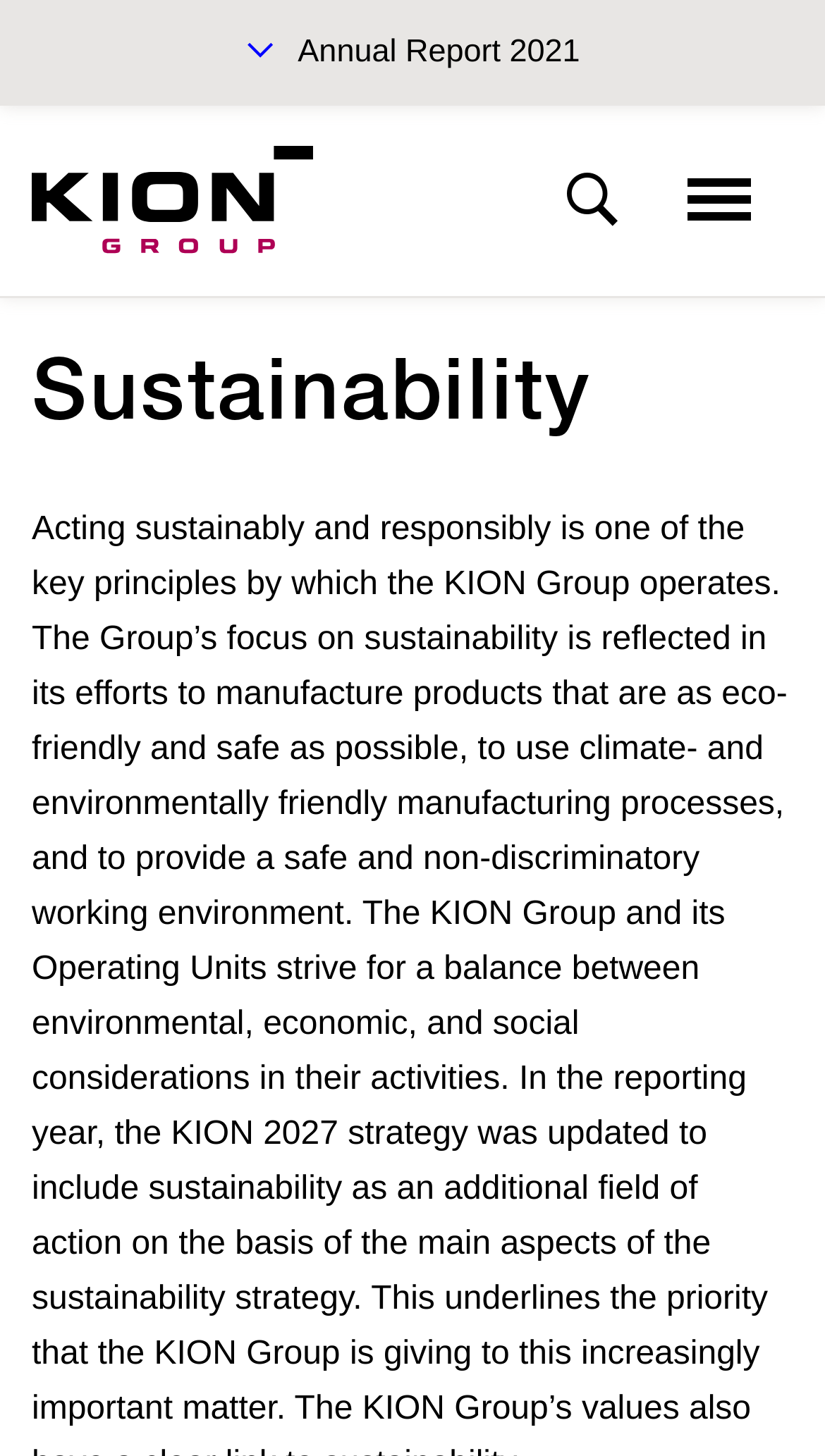Given the content of the image, can you provide a detailed answer to the question?
What is the name of the company?

The name of the company can be found in the top-left corner of the webpage, where the logo and company name 'KION GROUP AG' are displayed.